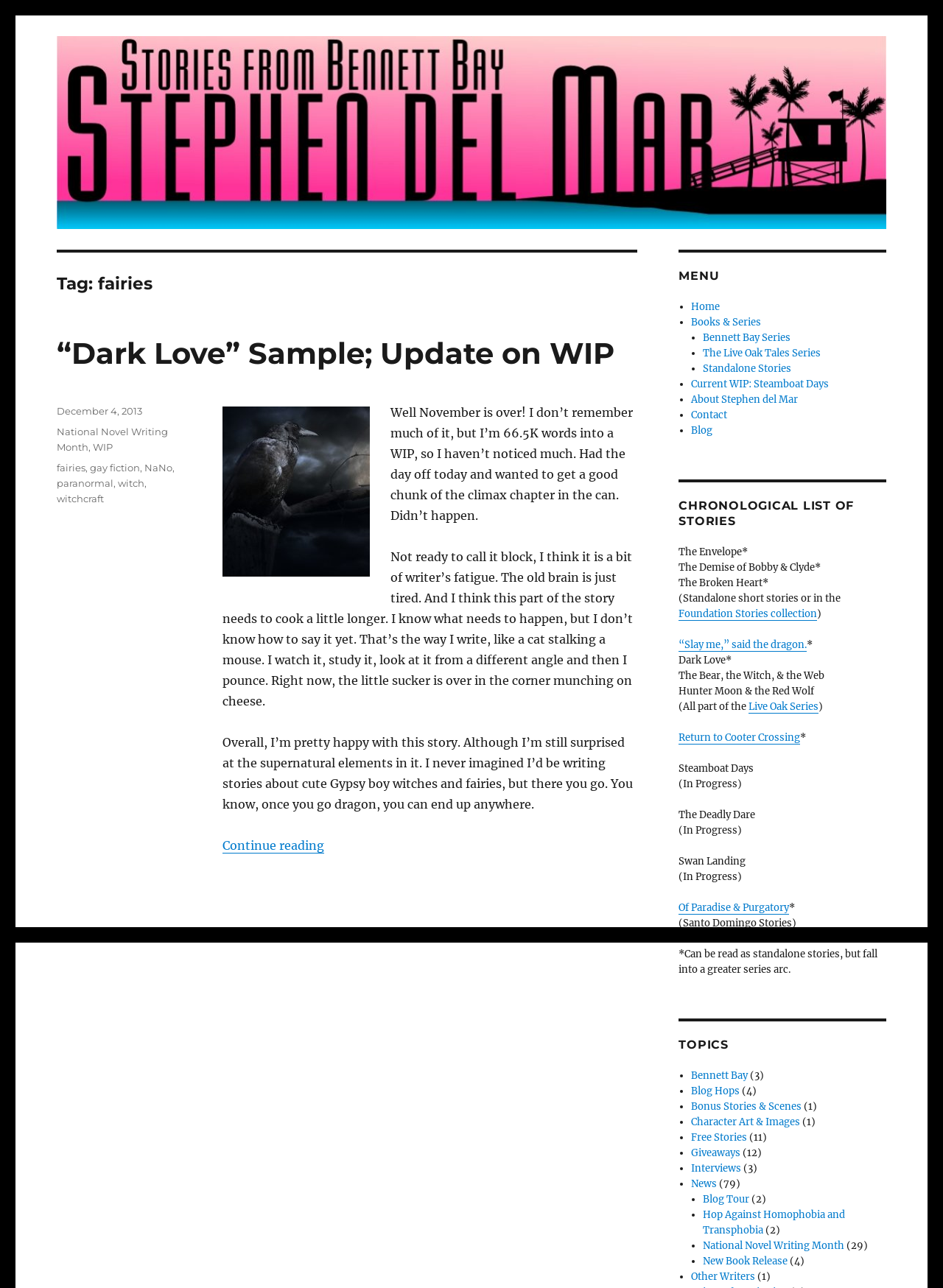From the webpage screenshot, predict the bounding box of the UI element that matches this description: "Workplace Drug & Alcohol Testing".

None